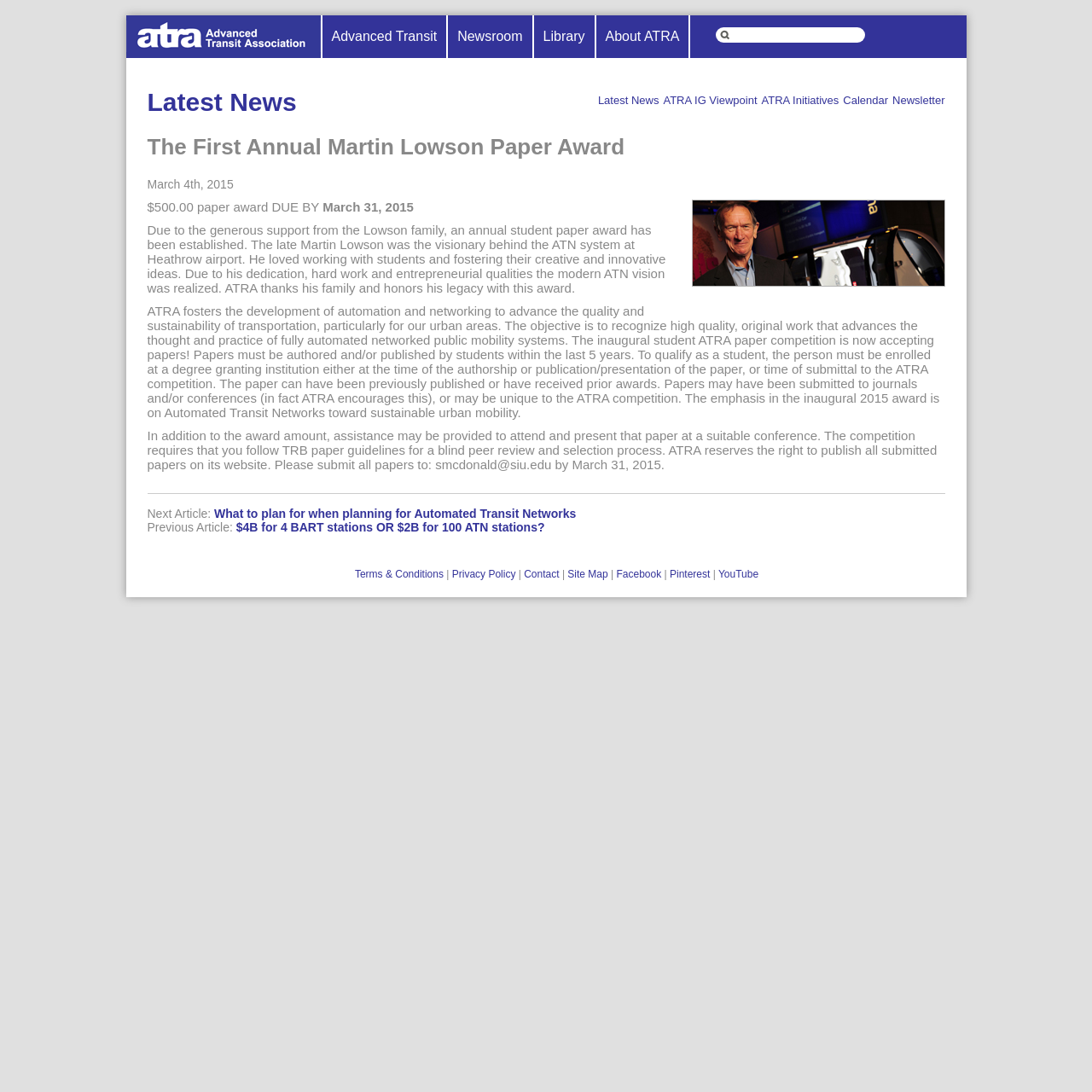Predict the bounding box coordinates for the UI element described as: "Terms & Conditions". The coordinates should be four float numbers between 0 and 1, presented as [left, top, right, bottom].

[0.325, 0.52, 0.406, 0.531]